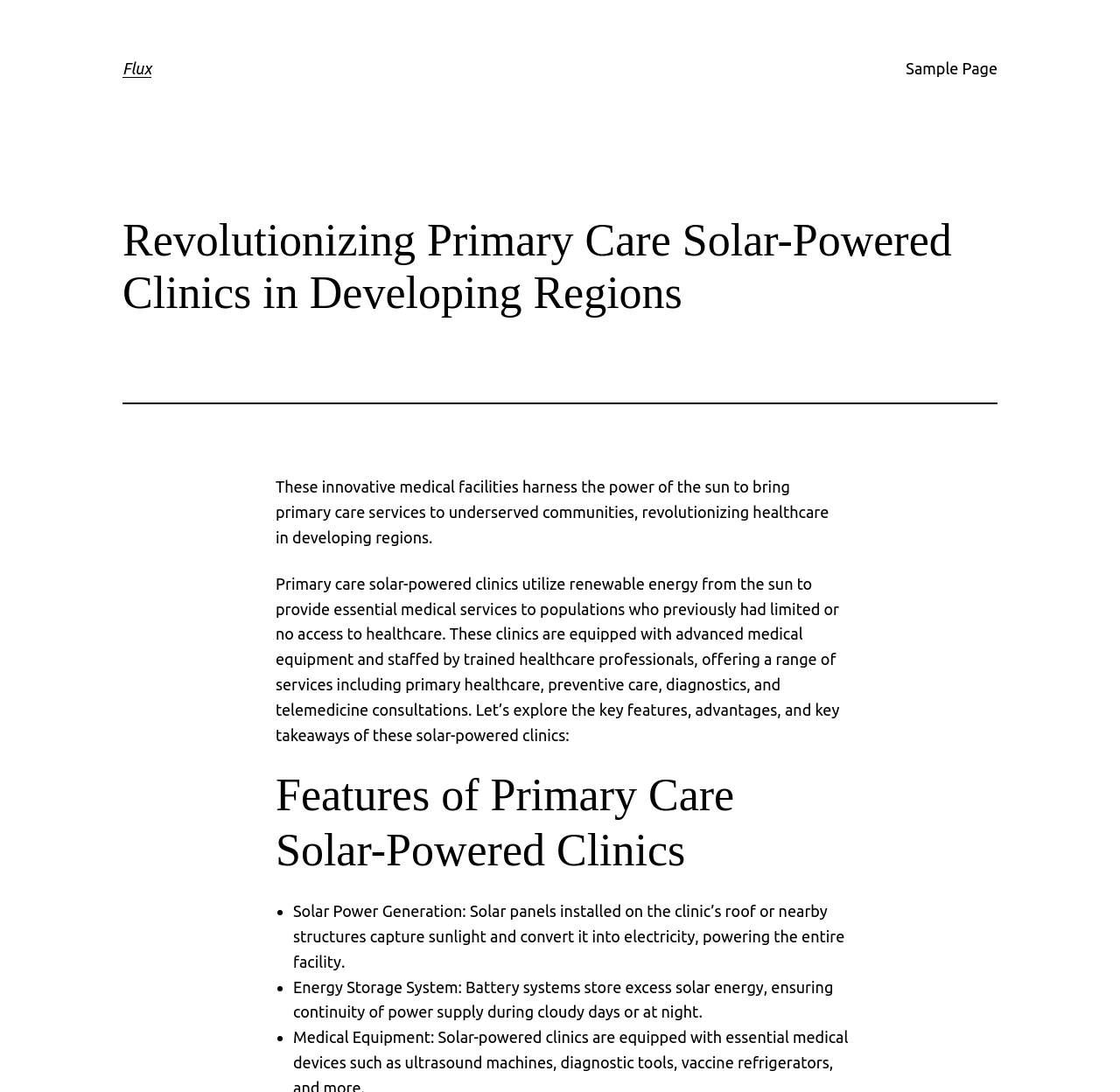Identify the bounding box for the UI element described as: "Sample Page". The coordinates should be four float numbers between 0 and 1, i.e., [left, top, right, bottom].

[0.809, 0.051, 0.891, 0.074]